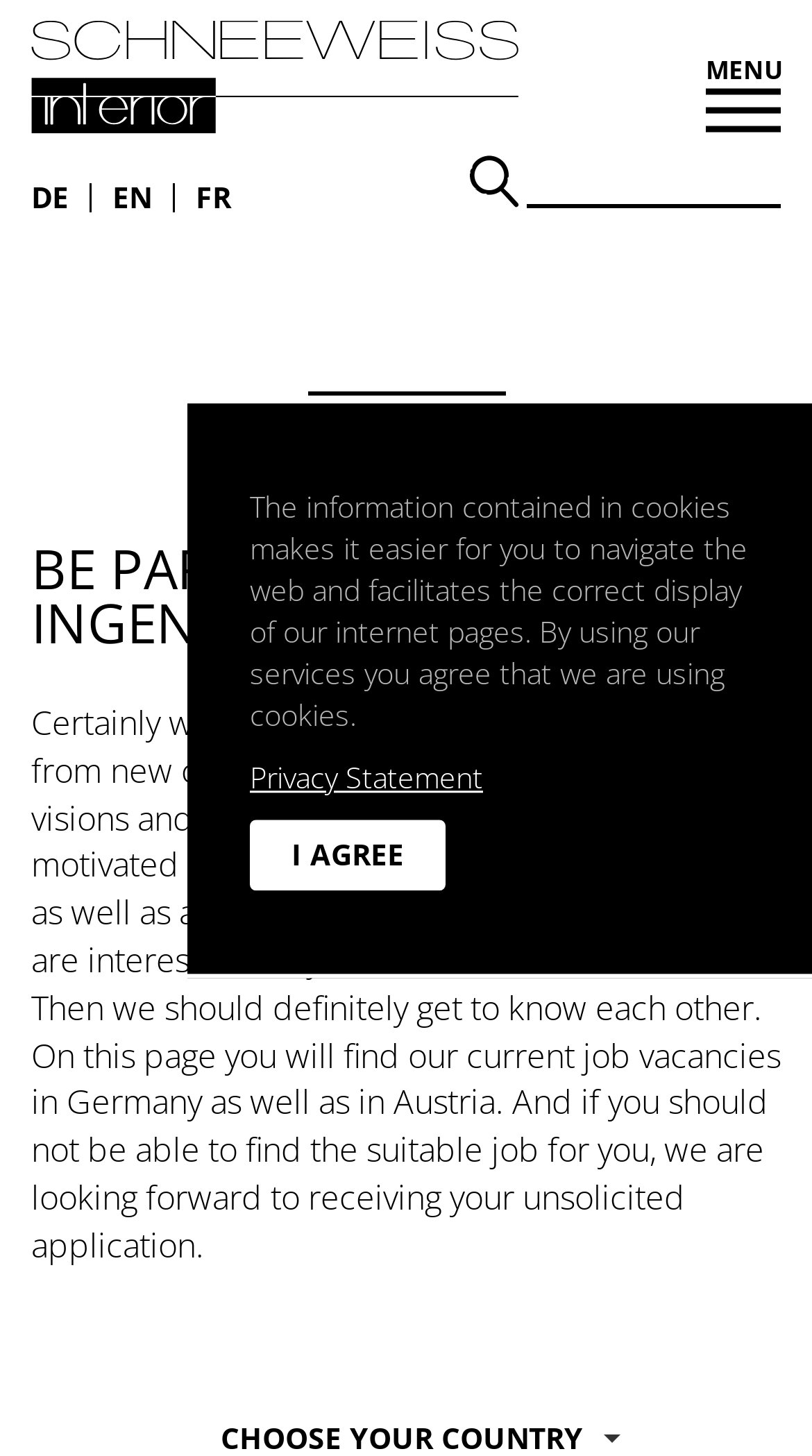Answer the question using only one word or a concise phrase: What is the purpose of the webpage?

Job search